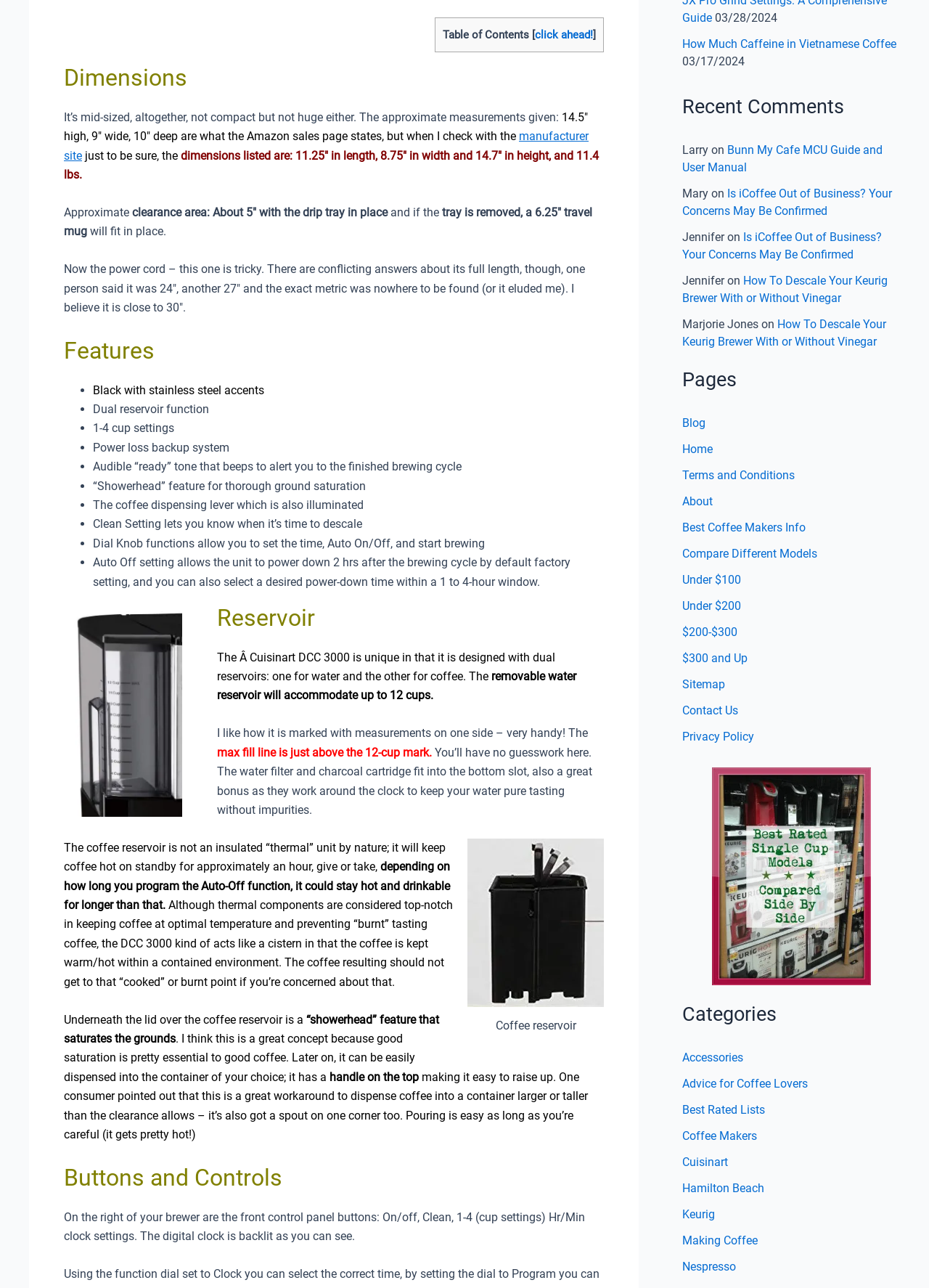Provide the bounding box coordinates, formatted as (top-left x, top-left y, bottom-right x, bottom-right y), with all values being floating point numbers between 0 and 1. Identify the bounding box of the UI element that matches the description: Privacy Policy

[0.734, 0.392, 0.812, 0.402]